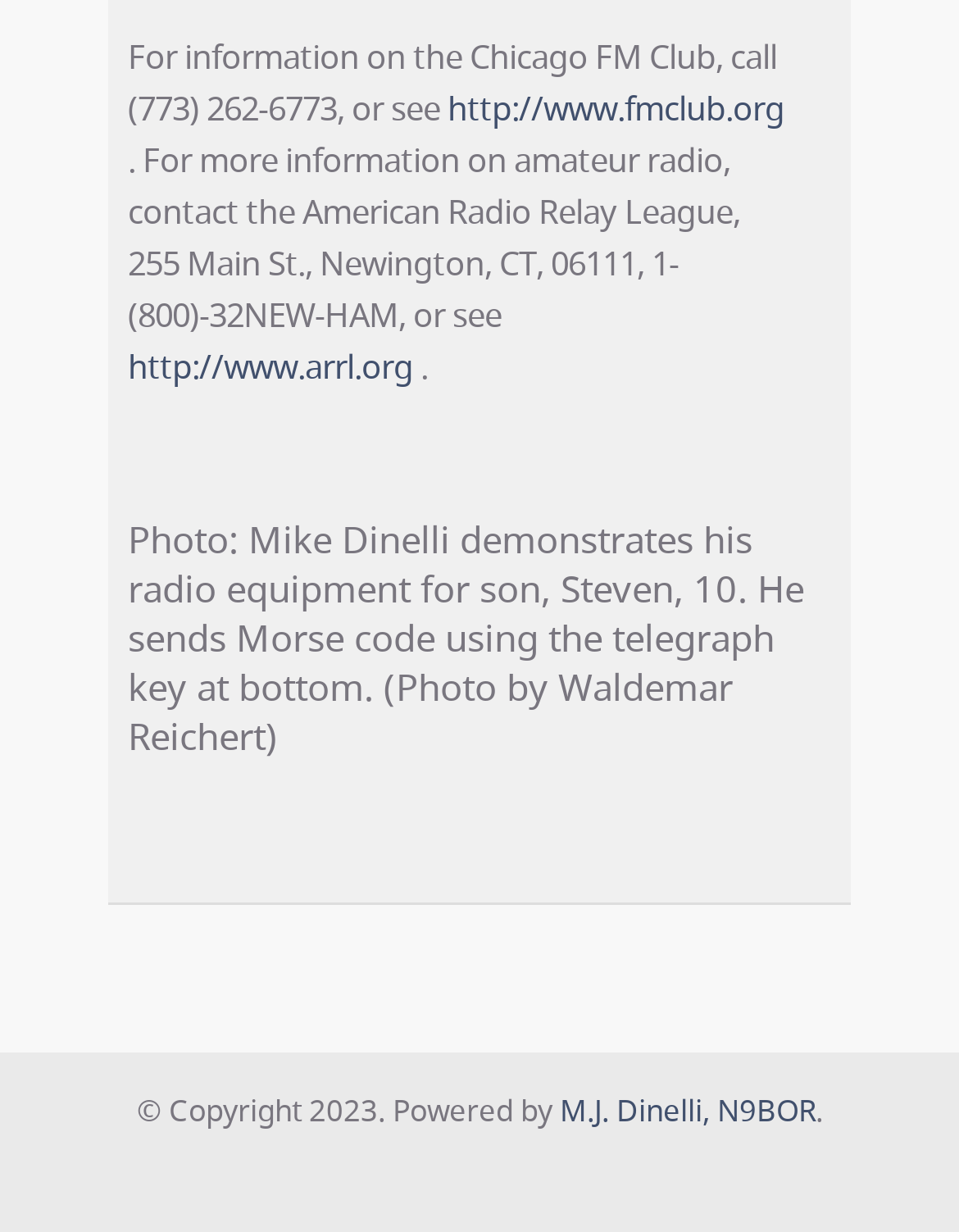Respond to the question below with a single word or phrase:
What is the copyright year of this webpage?

2023